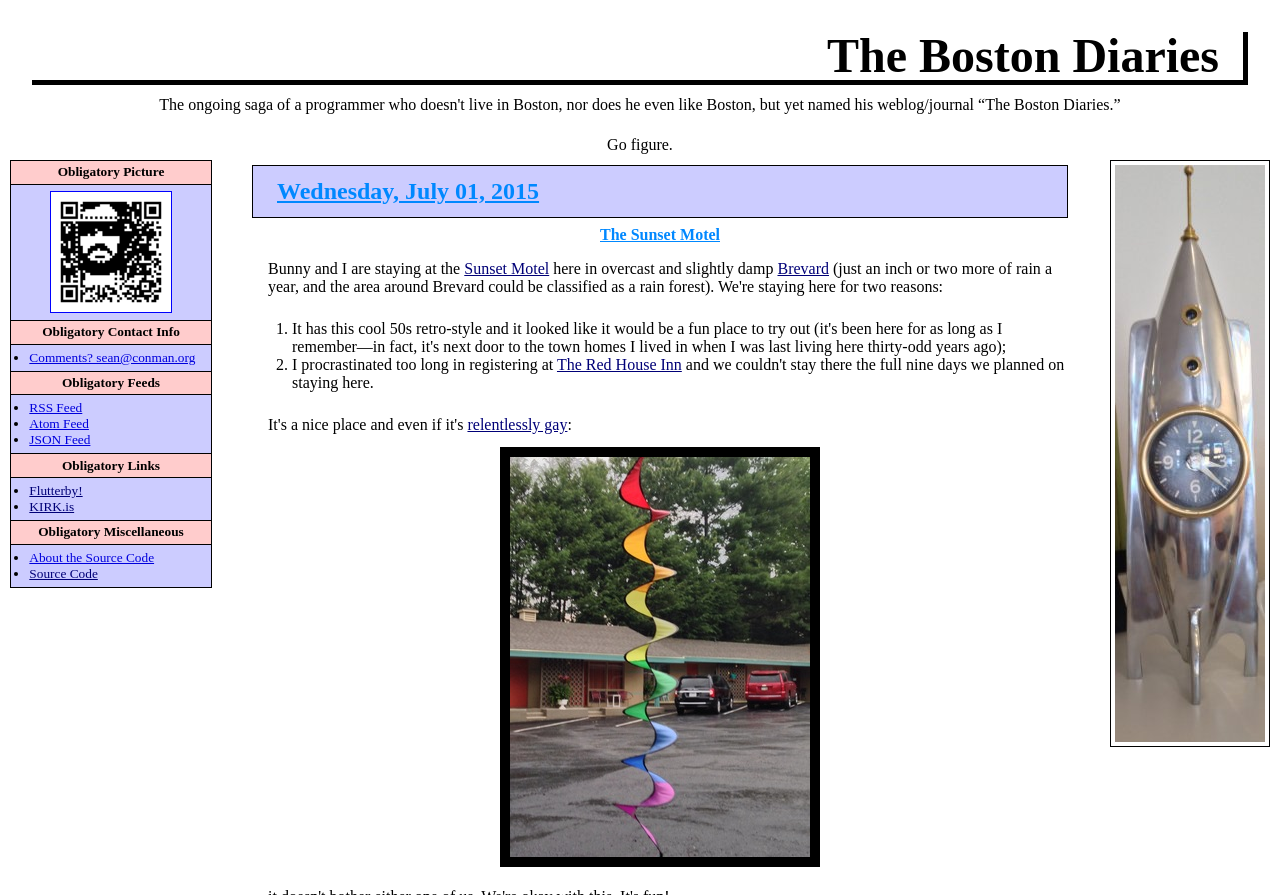What is the name of the city where the author is currently located?
Give a detailed and exhaustive answer to the question.

The answer can be found in the text 'here in overcast and slightly damp Brevard' which is located in the middle of the webpage.